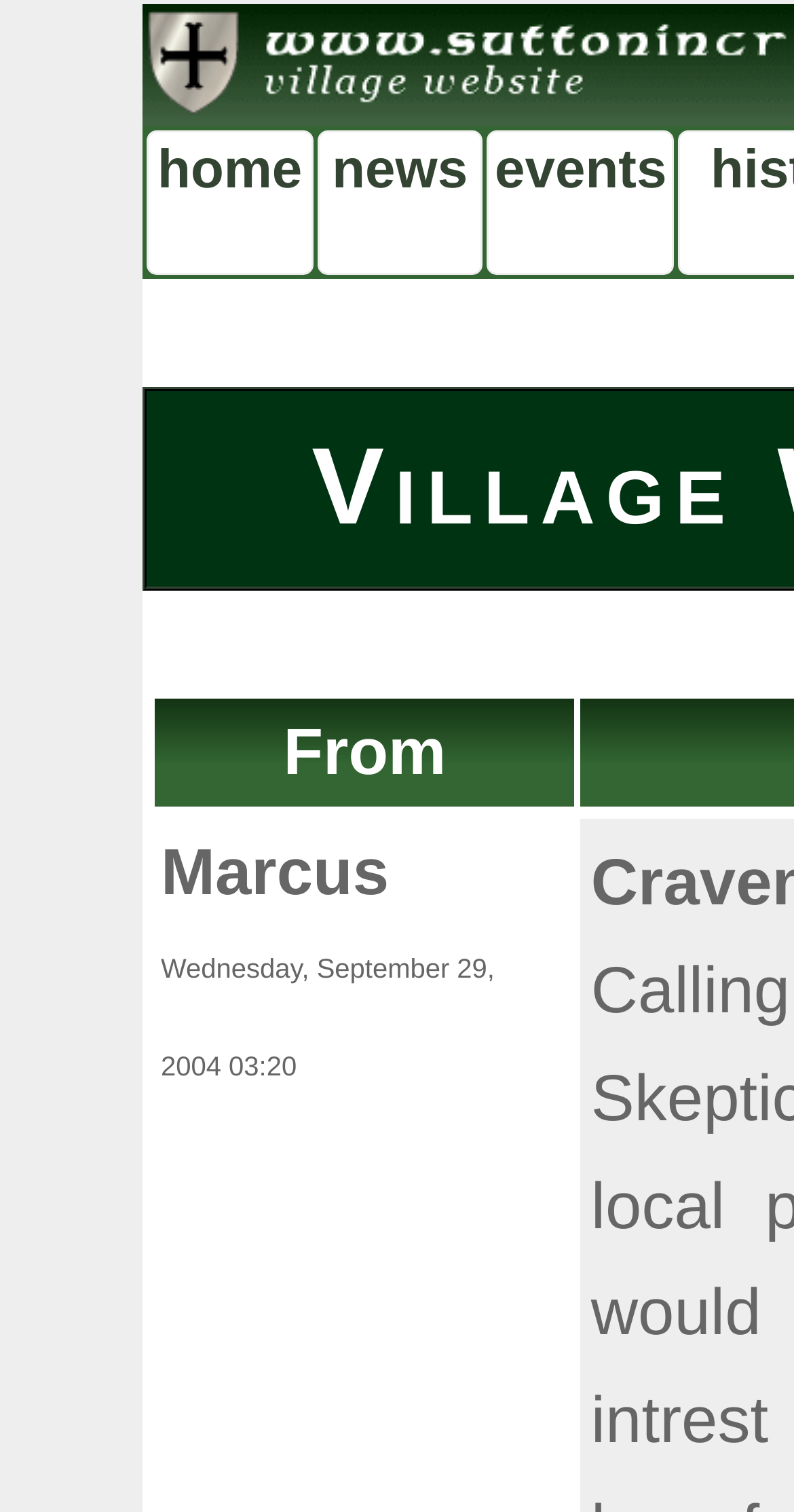Locate the bounding box for the described UI element: "news". Ensure the coordinates are four float numbers between 0 and 1, formatted as [left, top, right, bottom].

[0.399, 0.086, 0.608, 0.182]